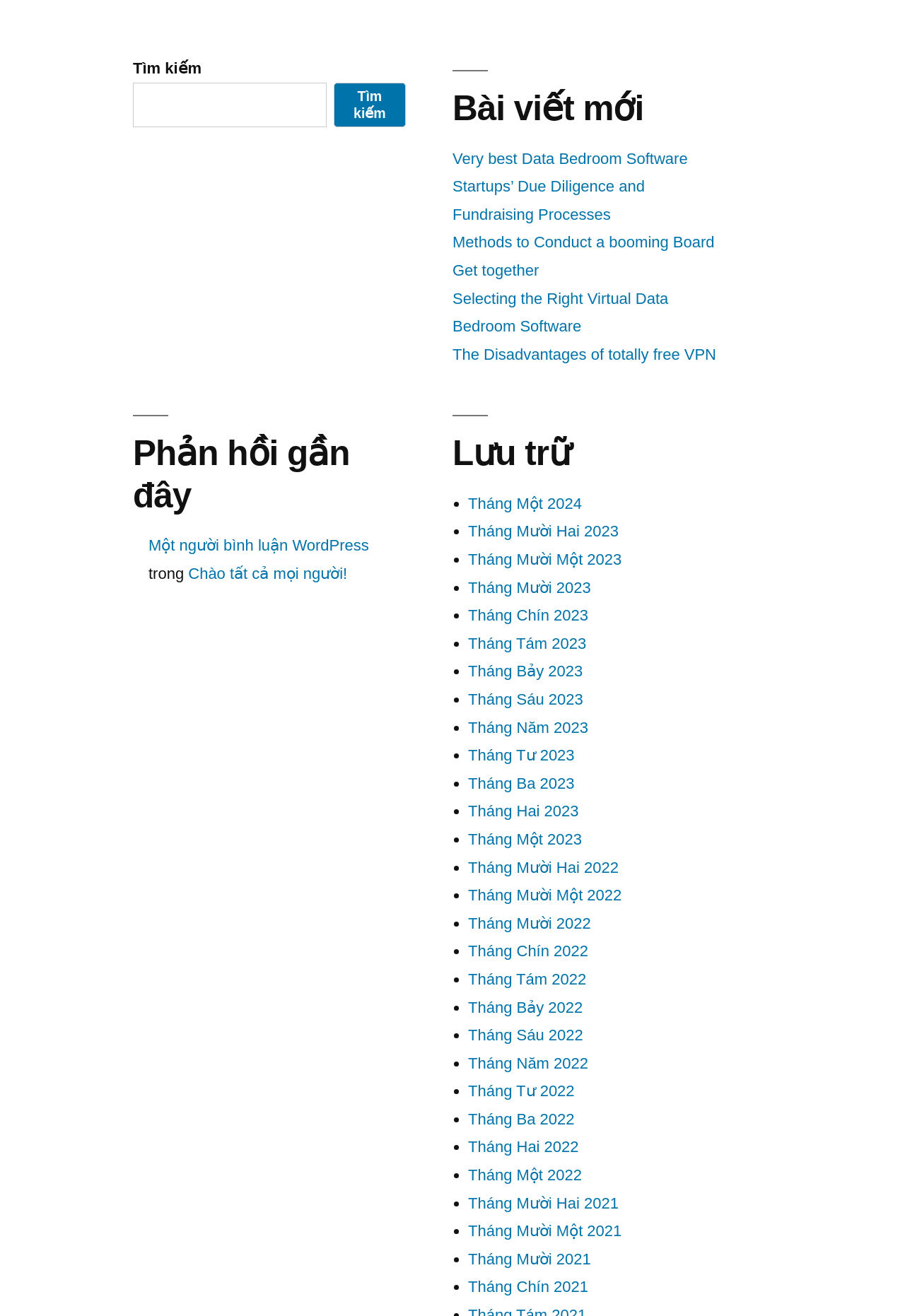Identify the bounding box coordinates of the element that should be clicked to fulfill this task: "Read the article 'Very best Data Bedroom Software'". The coordinates should be provided as four float numbers between 0 and 1, i.e., [left, top, right, bottom].

[0.5, 0.114, 0.76, 0.127]